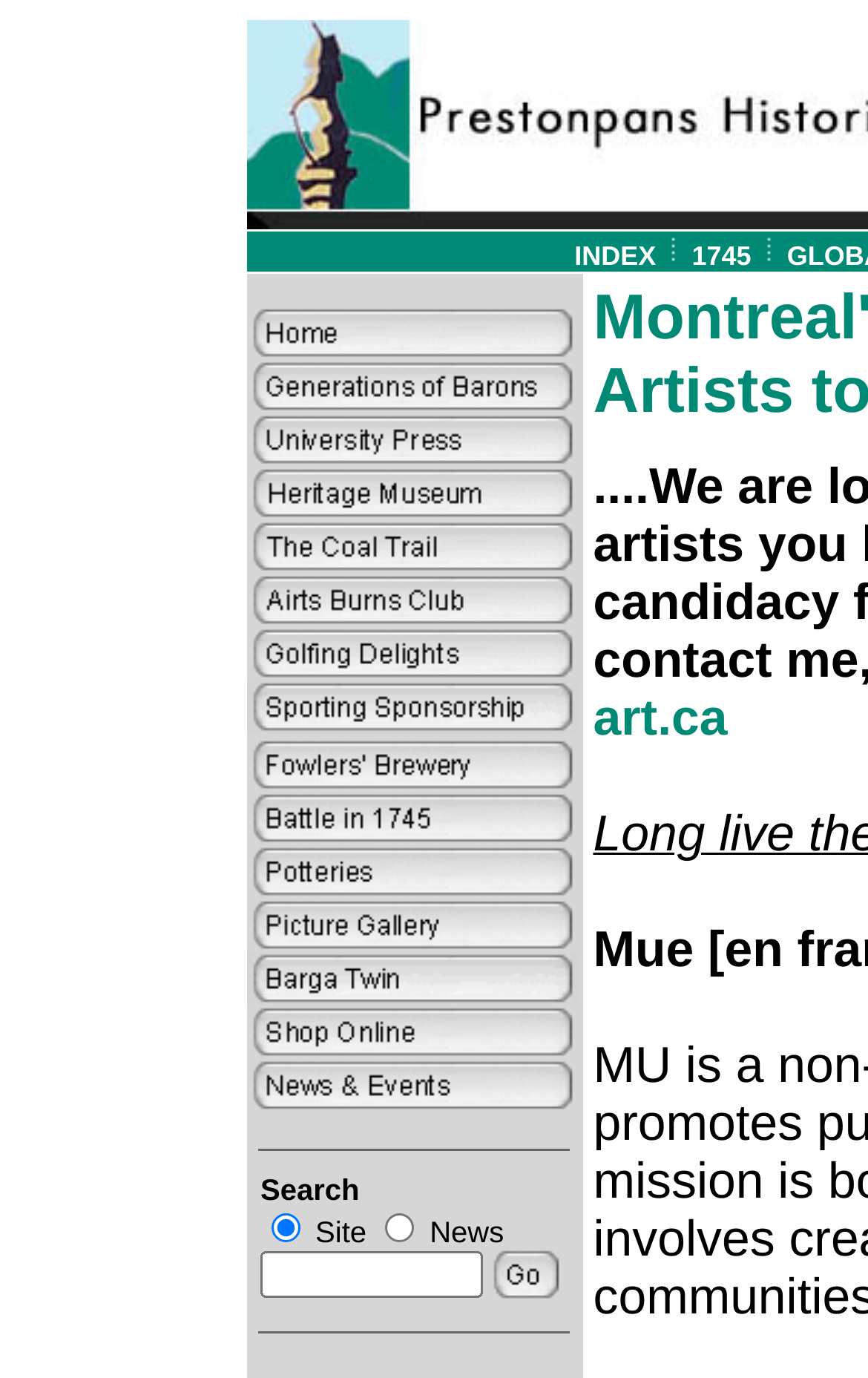How many columns are there in the layout table?
Based on the screenshot, give a detailed explanation to answer the question.

I examined the layout table and found that it has only one column, which contains the search form elements.